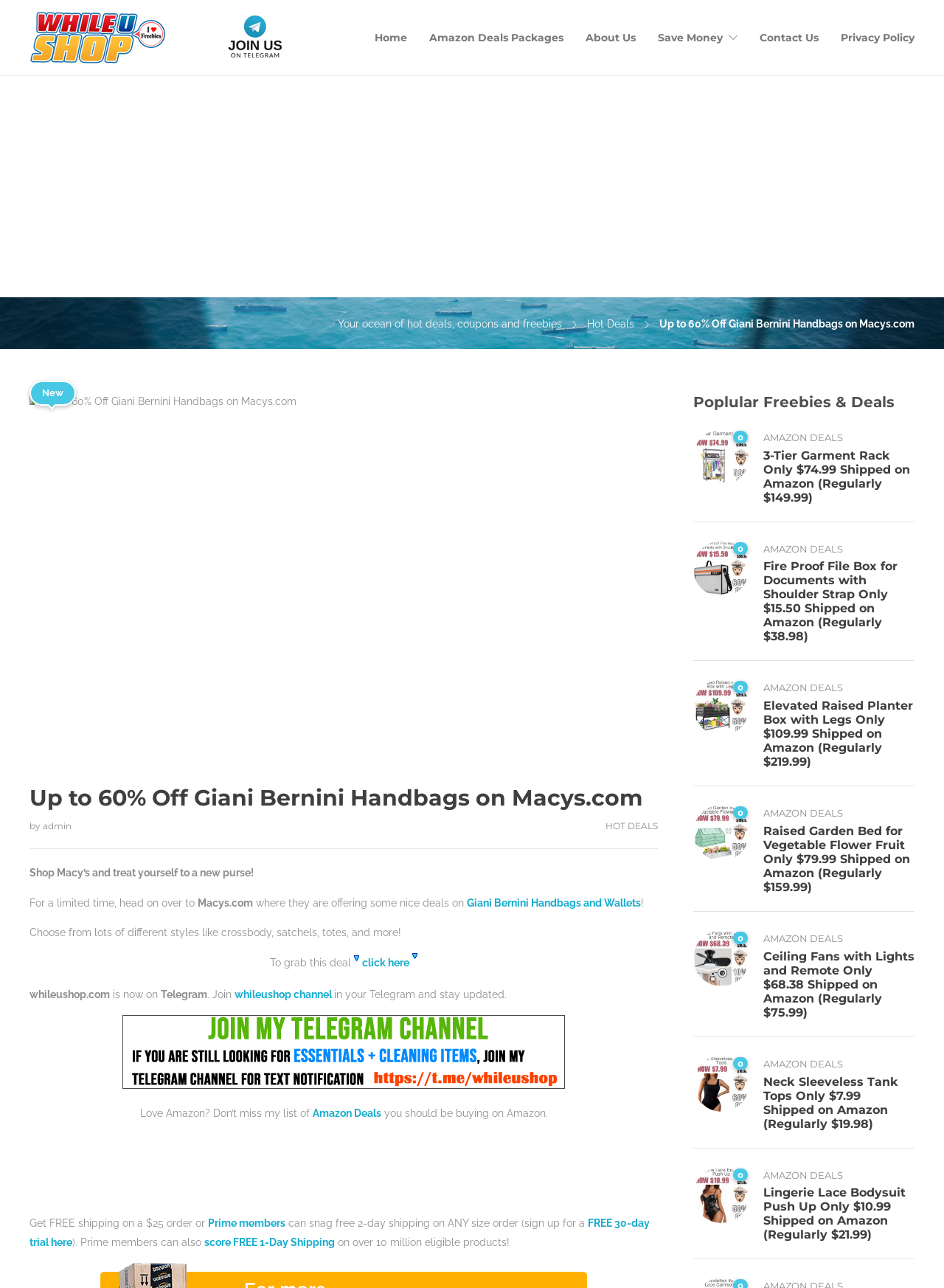What is the benefit of being a Prime member?
Please provide a single word or phrase answer based on the image.

Free 2-day shipping